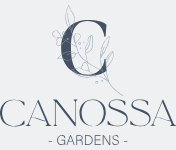Provide a one-word or short-phrase answer to the question:
What type of atmosphere does Canossa Gardens emphasize?

Serene and inviting